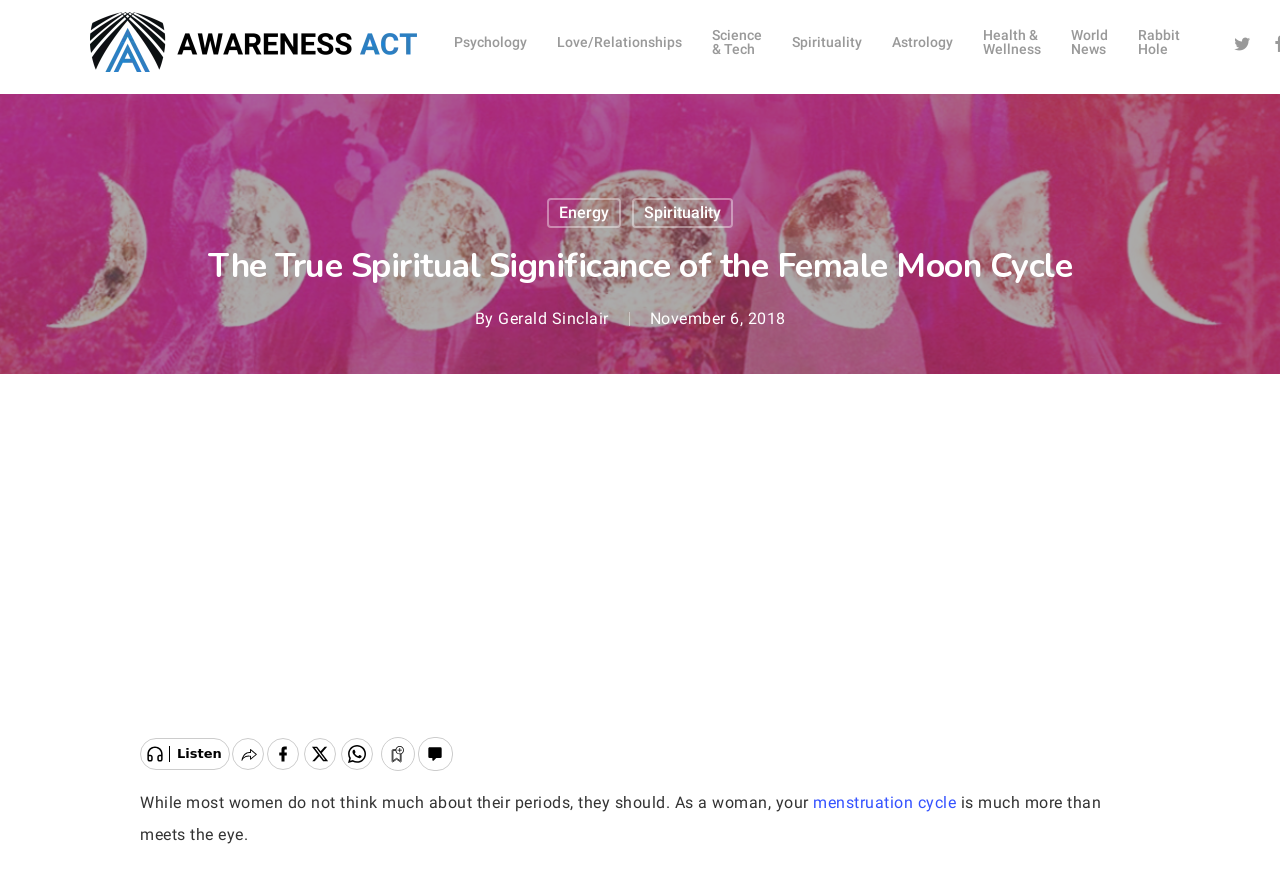Determine the bounding box coordinates for the clickable element to execute this instruction: "Visit the Awareness Act homepage". Provide the coordinates as four float numbers between 0 and 1, i.e., [left, top, right, bottom].

[0.07, 0.014, 0.326, 0.083]